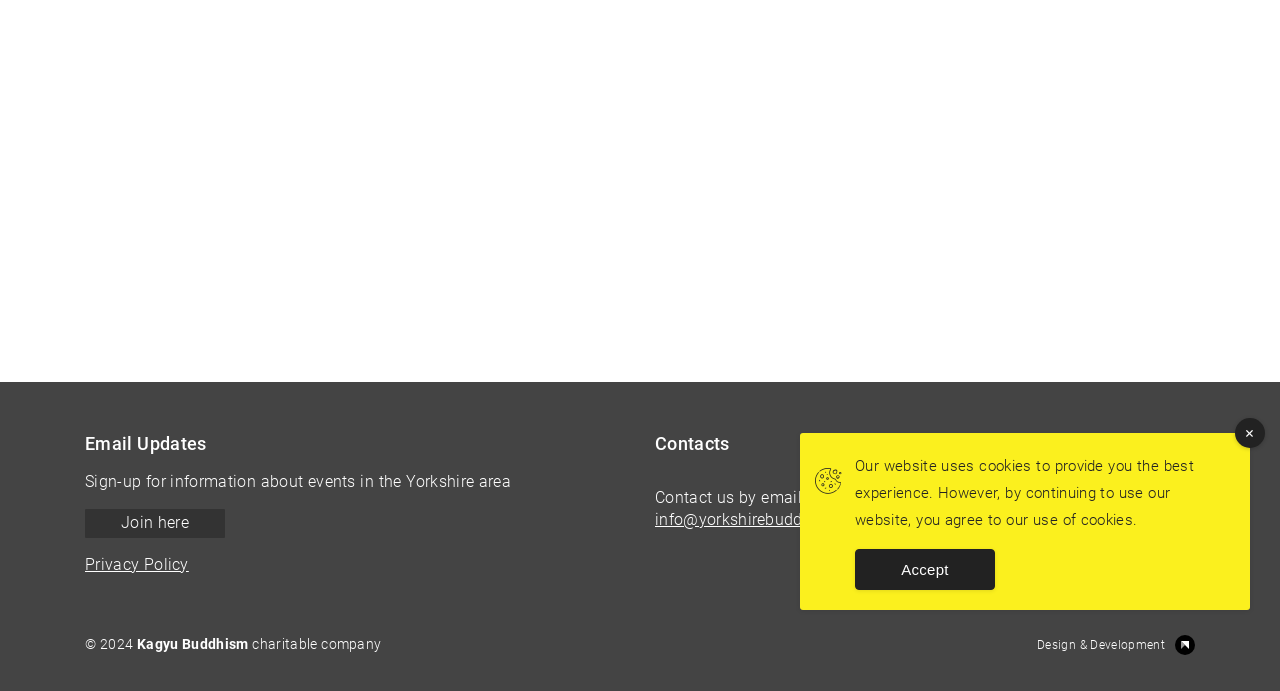Extract the bounding box coordinates for the HTML element that matches this description: "Design & Development". The coordinates should be four float numbers between 0 and 1, i.e., [left, top, right, bottom].

[0.81, 0.918, 0.934, 0.949]